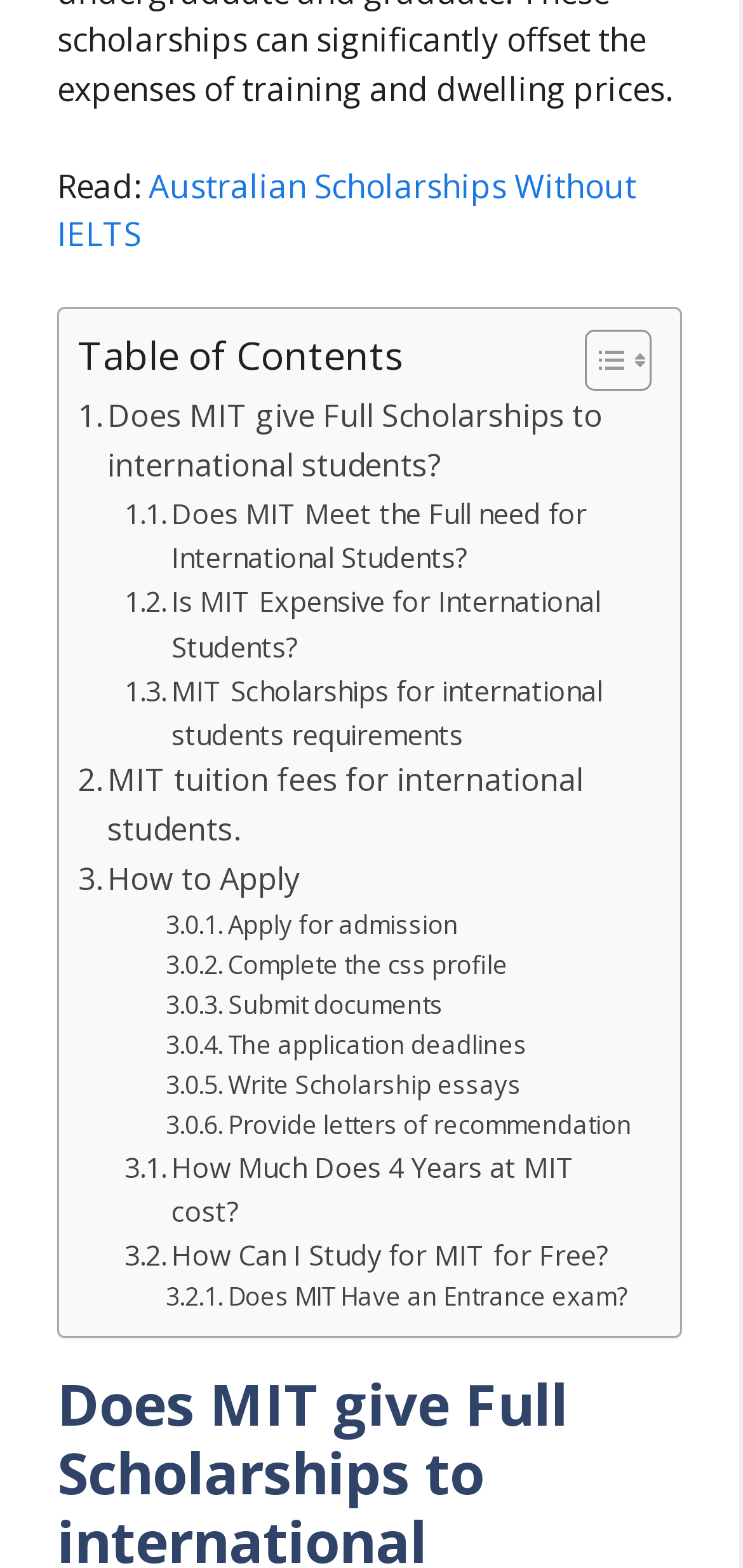Please specify the bounding box coordinates in the format (top-left x, top-left y, bottom-right x, bottom-right y), with values ranging from 0 to 1. Identify the bounding box for the UI component described as follows: Submit documents

[0.223, 0.628, 0.596, 0.654]